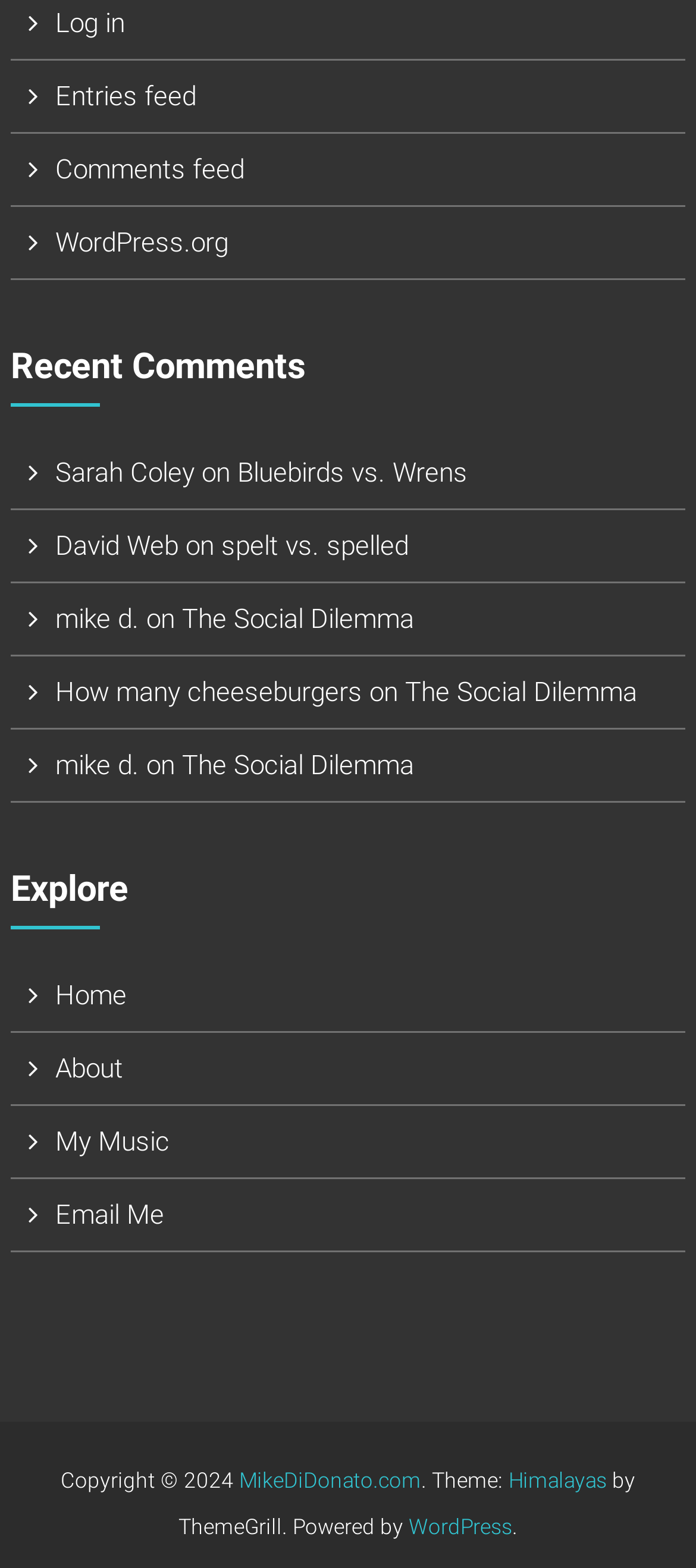Find and indicate the bounding box coordinates of the region you should select to follow the given instruction: "Click the 'LEARN MORE' button".

None